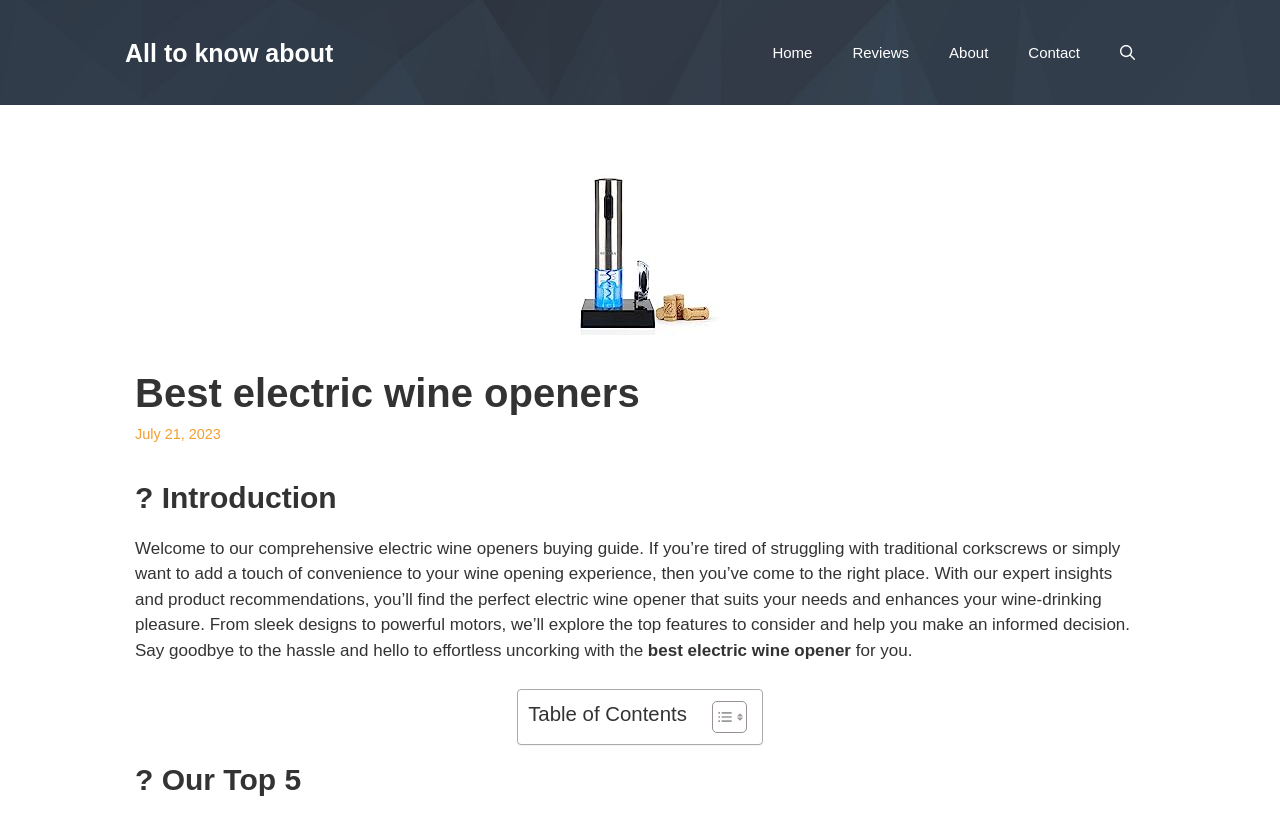Respond to the question with just a single word or phrase: 
How many columns are there in the table of contents?

1